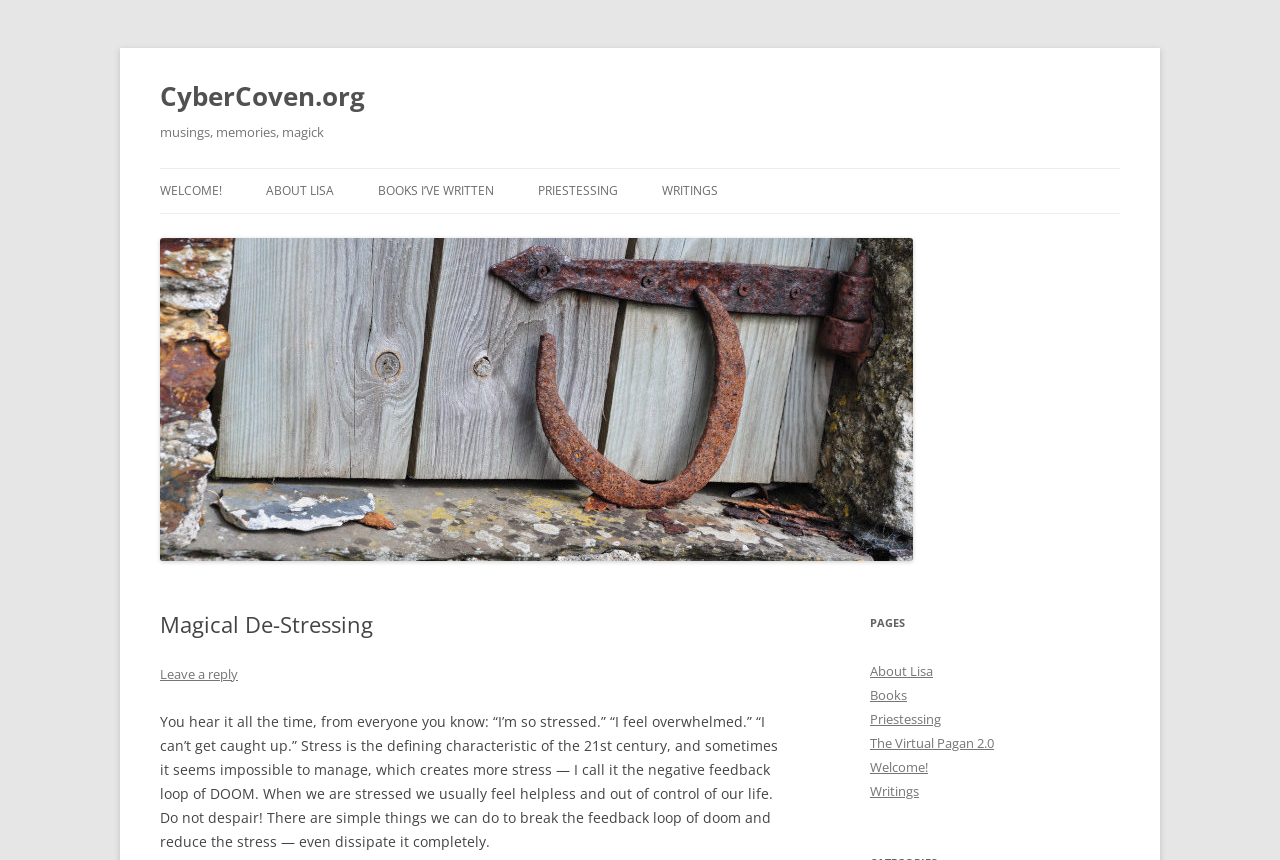Please respond in a single word or phrase: 
How many links are there in the main navigation?

6